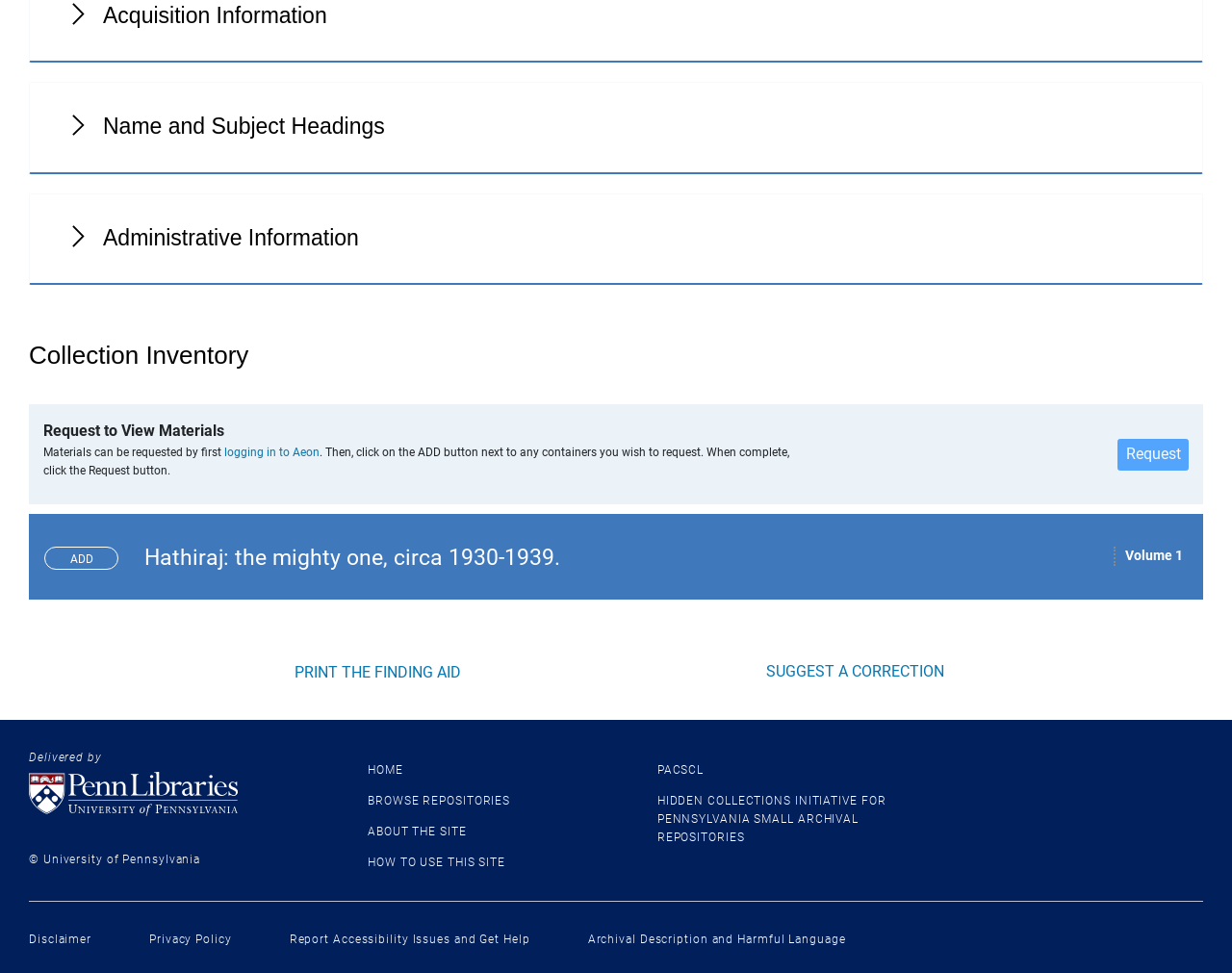Please study the image and answer the question comprehensively:
What is the name of the library?

I found this answer by looking at the link element with the label 'University of Pennsylvania Libraries homepage' which suggests that the library's name is University of Pennsylvania Libraries.